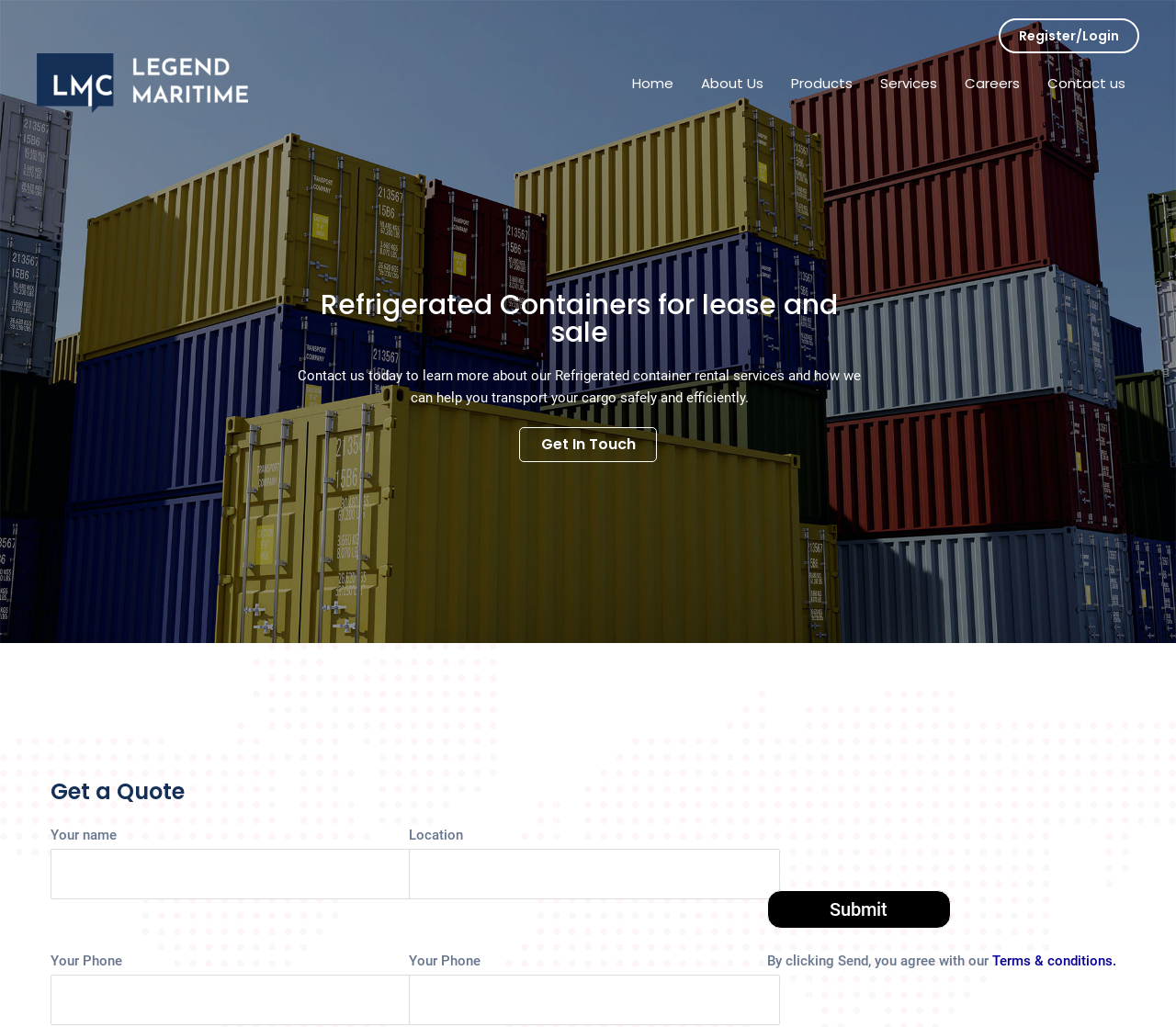What is required to fill in the contact form?
Look at the image and respond with a one-word or short-phrase answer.

Name, Location, Phone